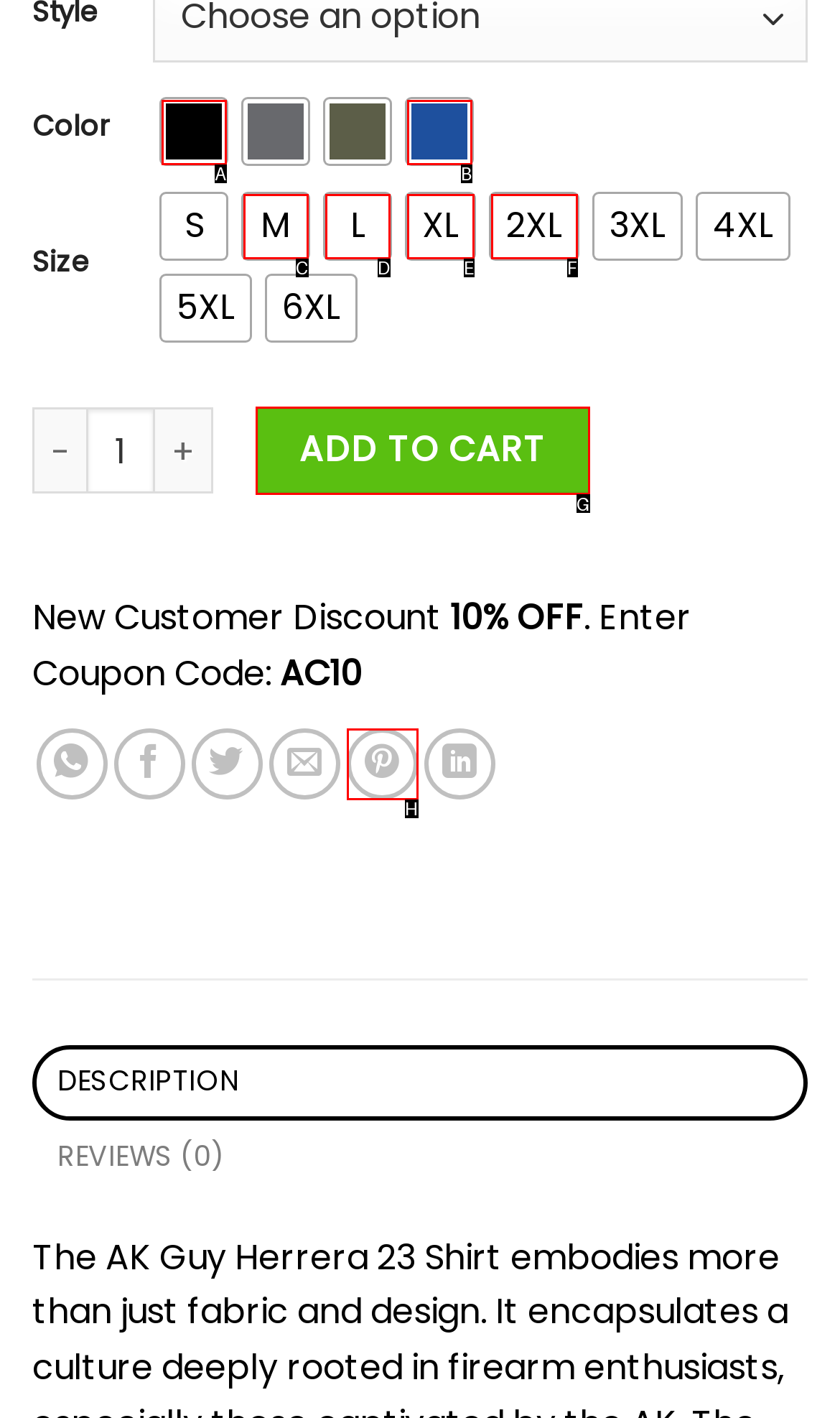Identify the correct HTML element to click to accomplish this task: Add to cart
Respond with the letter corresponding to the correct choice.

G